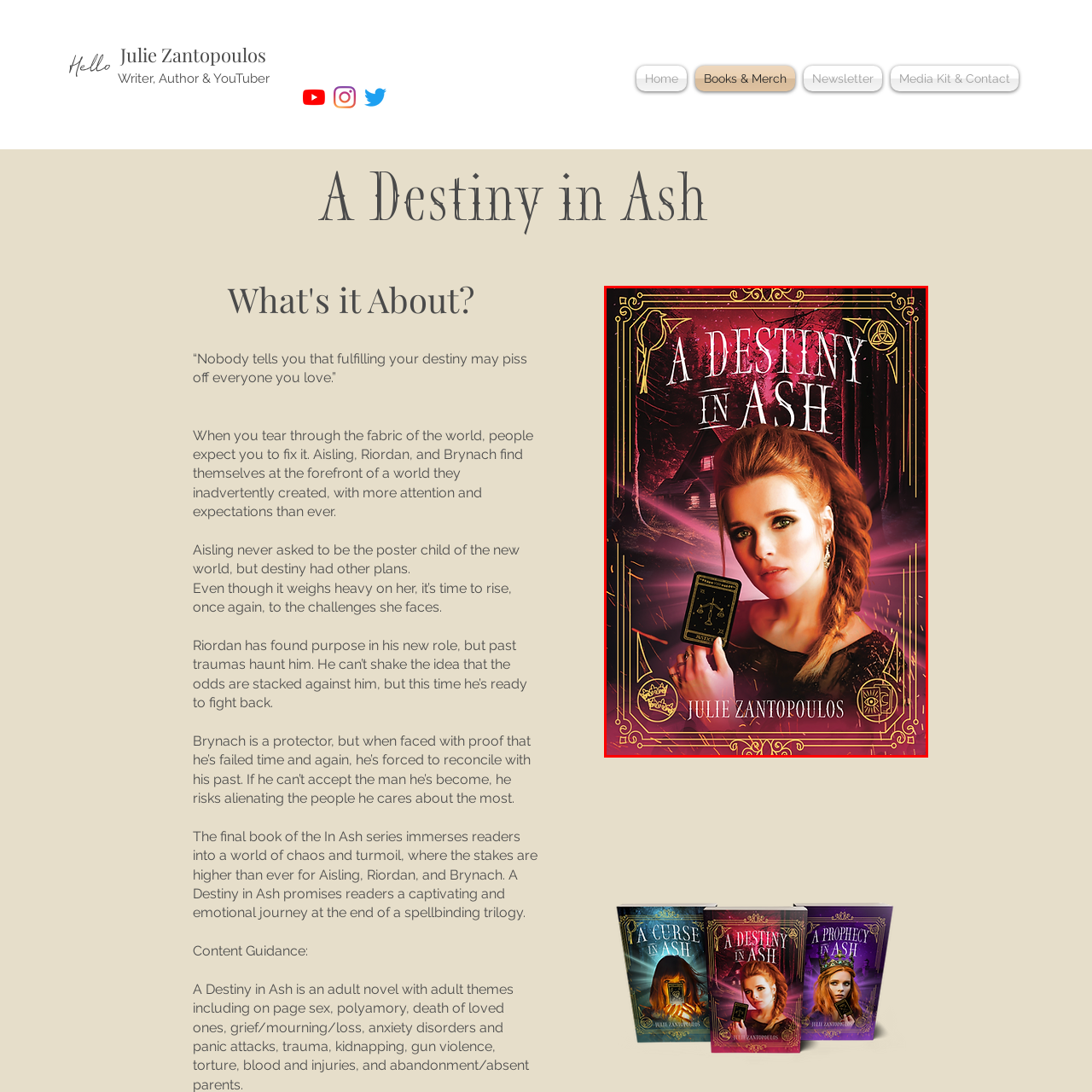What is the background of the portrait?
Inspect the image enclosed by the red bounding box and provide a detailed and comprehensive answer to the question.

The background of the portrait is a dark, enigmatic forest and an eerie house, as described in the caption. This setting creates a sense of intrigue and mystique, which is central to the themes of the book.